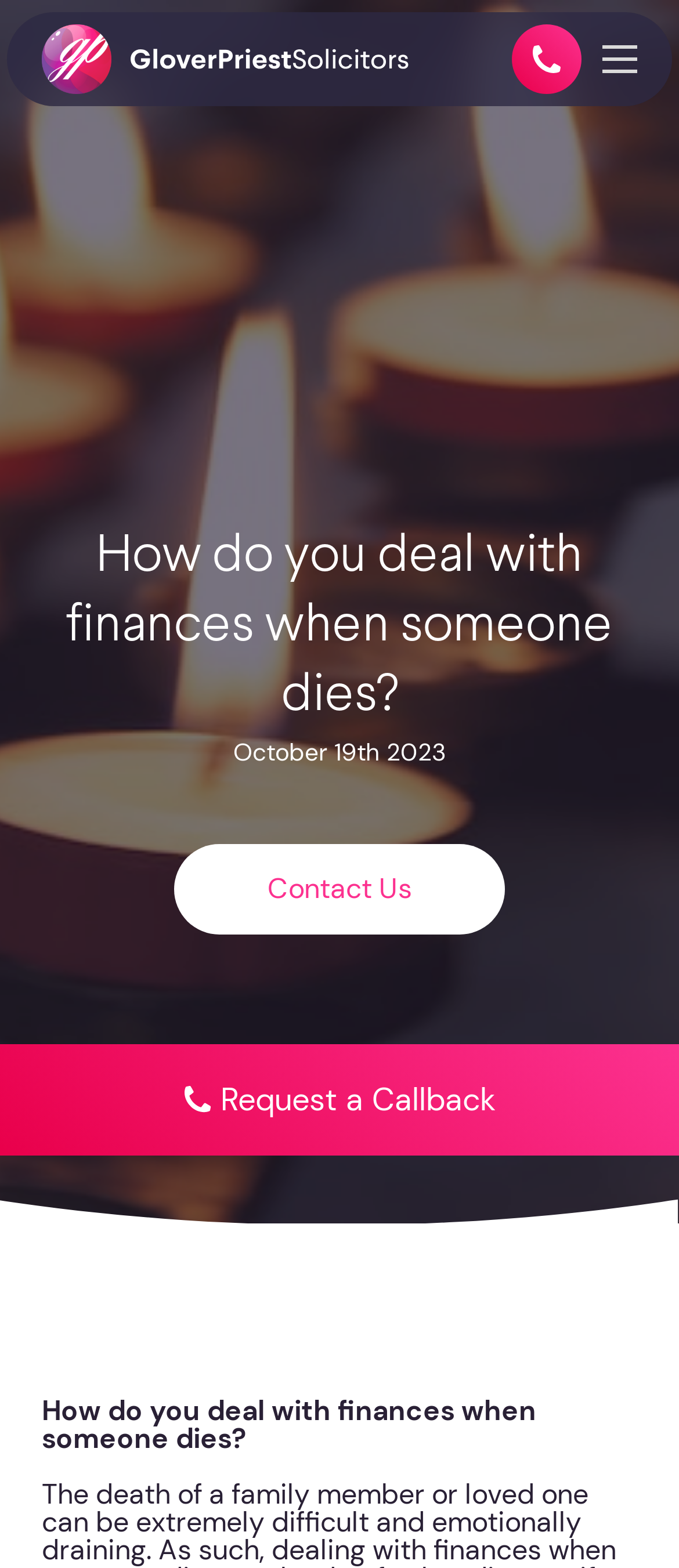Please find the bounding box for the UI element described by: "Contact Us".

[0.256, 0.538, 0.744, 0.596]